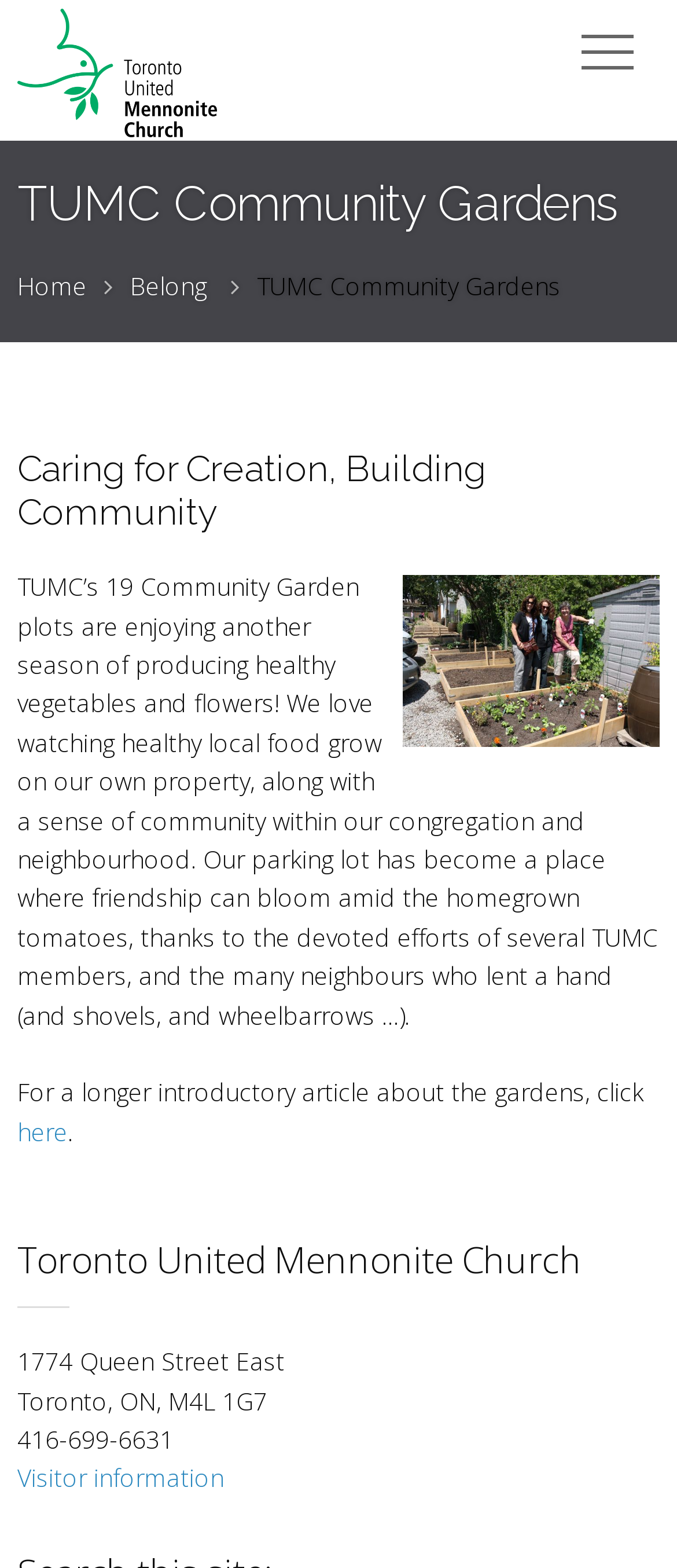Identify the bounding box coordinates for the UI element described as follows: "Home". Ensure the coordinates are four float numbers between 0 and 1, formatted as [left, top, right, bottom].

[0.026, 0.172, 0.128, 0.193]